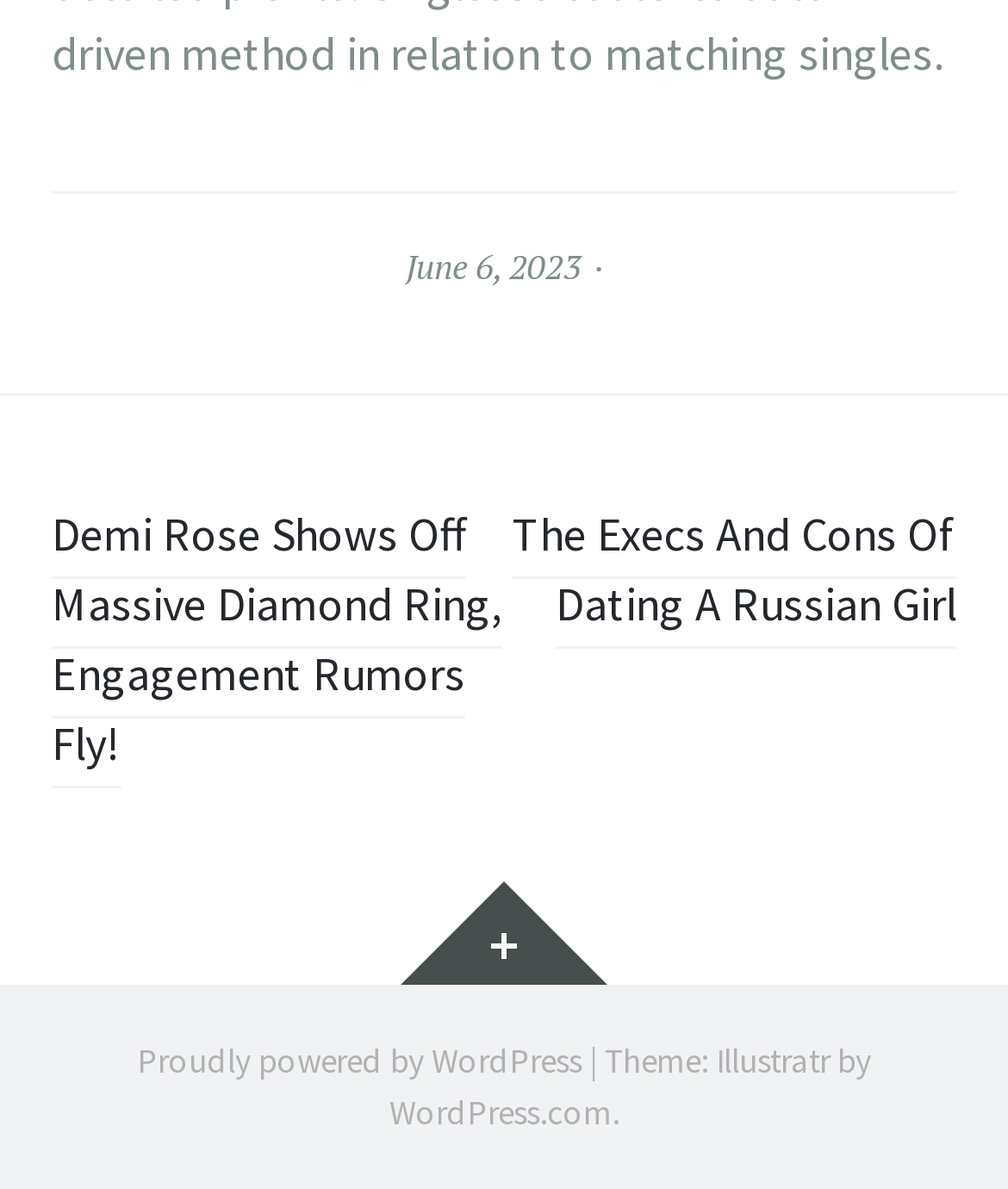What is the title of the first post navigation link?
From the image, provide a succinct answer in one word or a short phrase.

Demi Rose Shows Off Massive Diamond Ring, Engagement Rumors Fly!